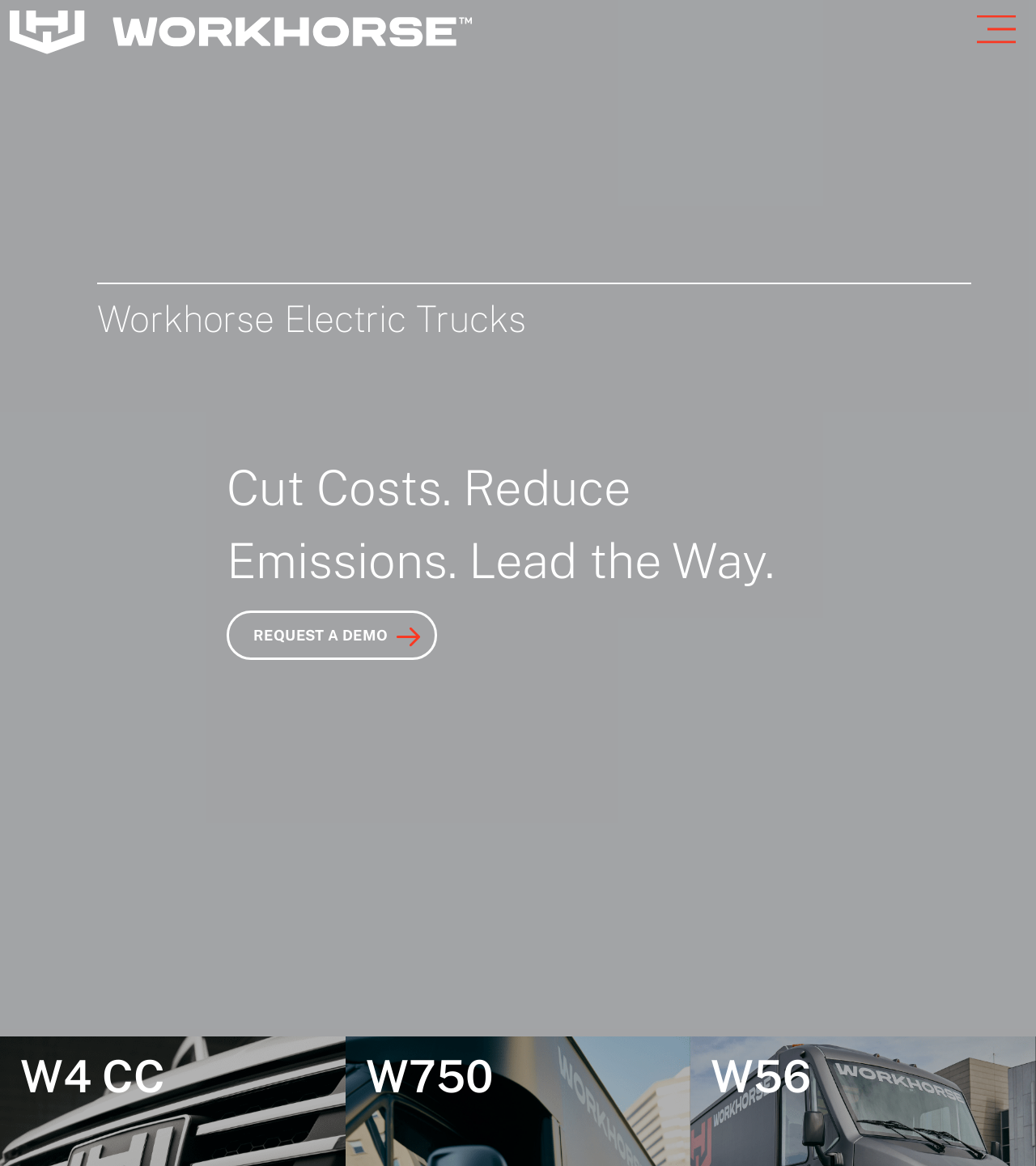Analyze the image and deliver a detailed answer to the question: What is the range of the LFP battery?

The range of the LFP battery is mentioned in the context of the electric trucks, which implies that the trucks have a battery with a 150-mile range.